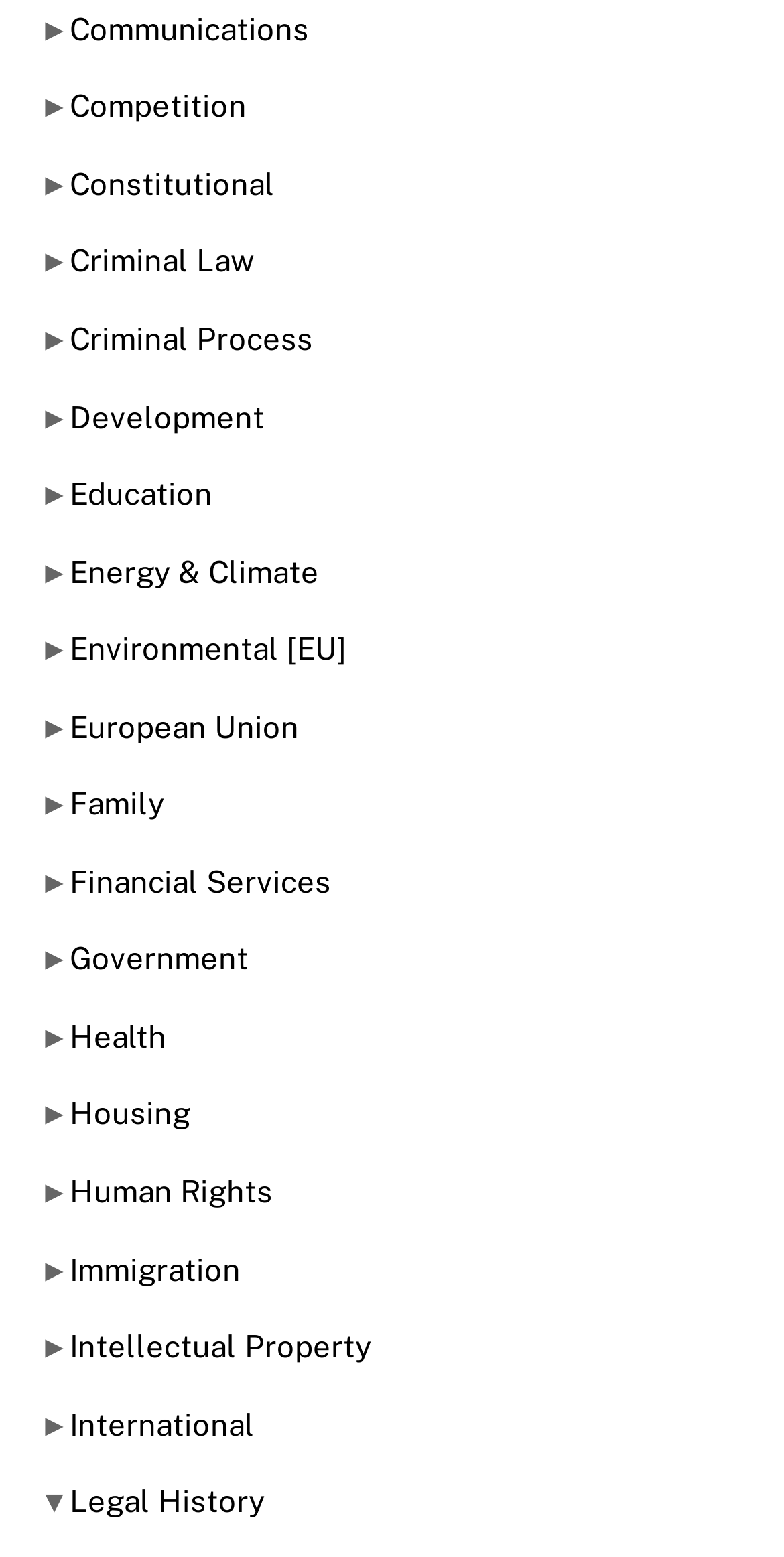Determine the bounding box coordinates of the target area to click to execute the following instruction: "Access Legal History."

[0.089, 0.953, 0.337, 0.975]